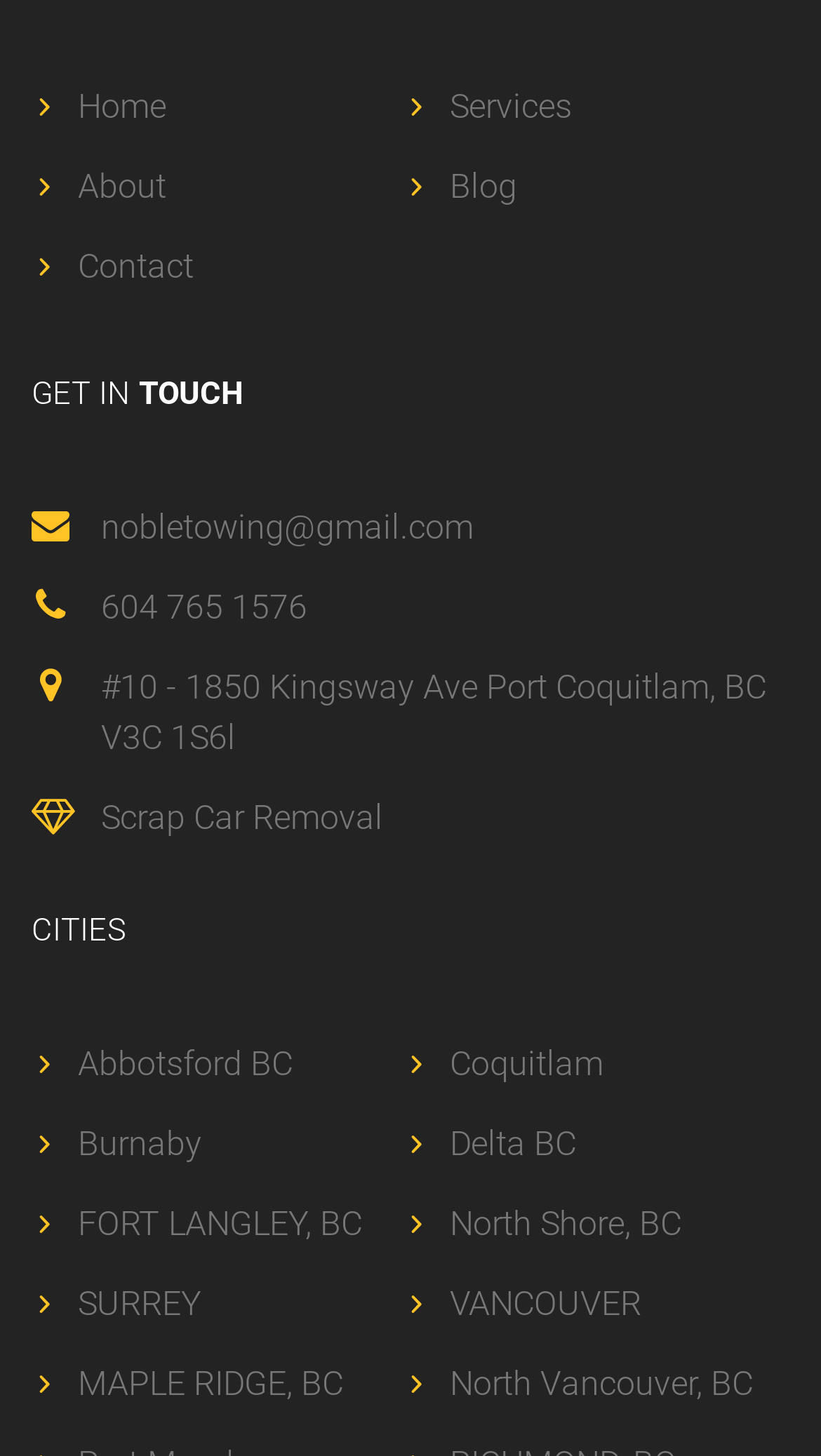Identify the bounding box for the UI element specified in this description: "alt="Summit Customcuts"". The coordinates must be four float numbers between 0 and 1, formatted as [left, top, right, bottom].

None